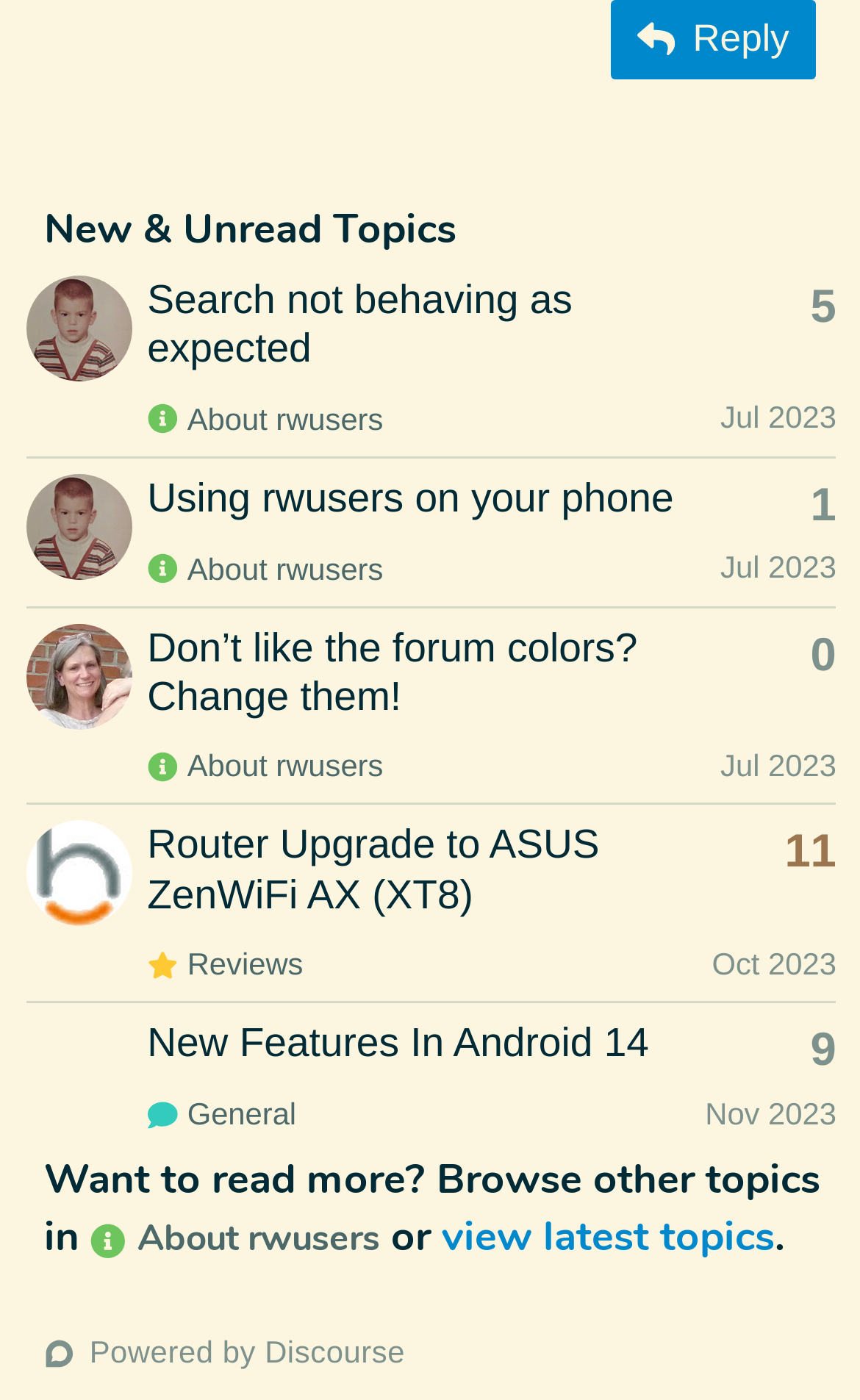What is the category of the topic 'Router Upgrade to ASUS ZenWiFi AX (XT8)'?
Using the image, respond with a single word or phrase.

Reviews